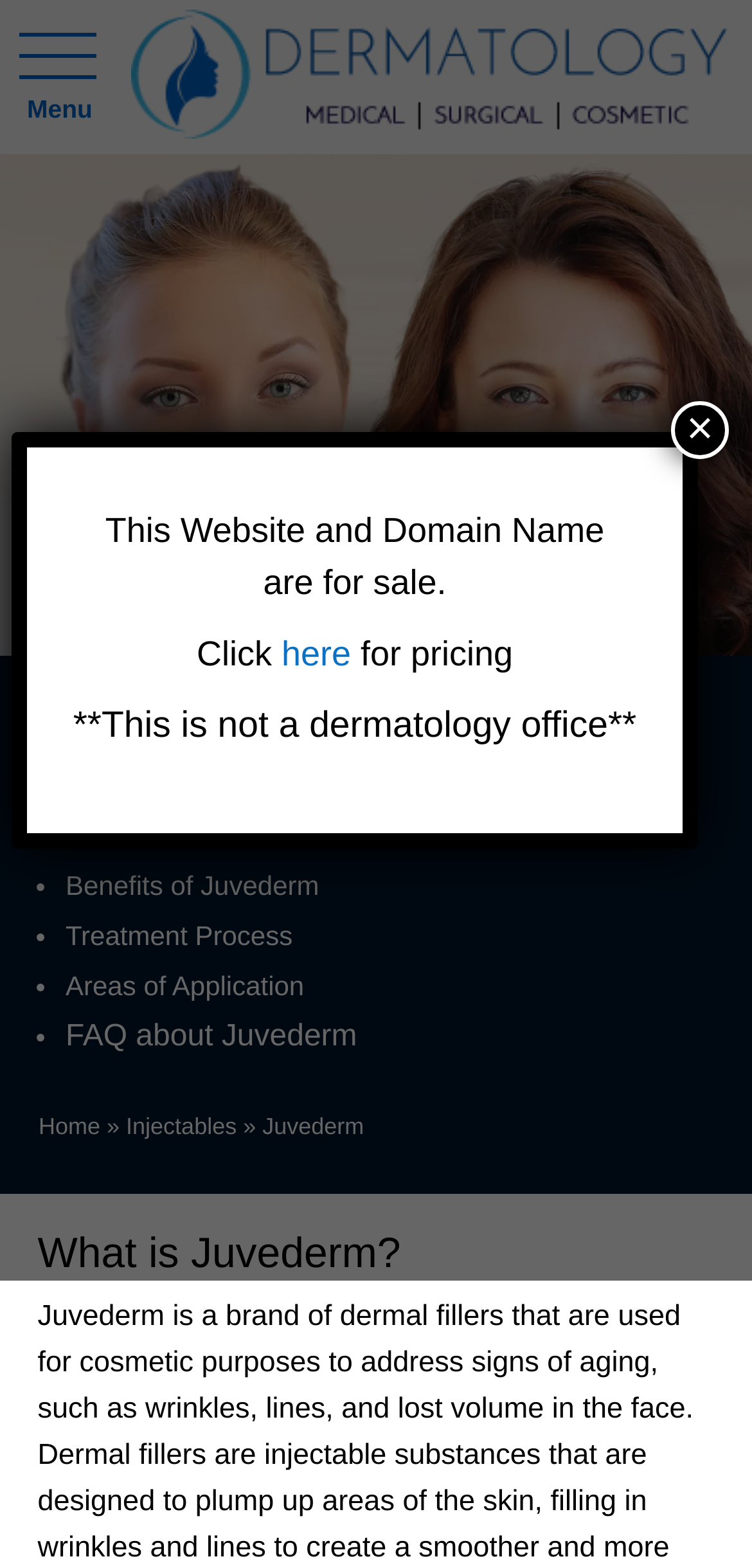Describe all the key features of the webpage in detail.

The webpage appears to be about Juvederm treatment at a dermatology office in Winston-Salem. At the top left corner, there is a button to open or close the menu. Next to it, there is a logo of "mobo" with a link to the logo. 

Below the logo, there is a heading that reads "Juvederm" followed by a list of links to different topics related to Juvederm, including "What is Juvederm?", "Different Juvederm Formulations", "Benefits of Juvederm", "Treatment Process", "Areas of Application", and "FAQ about Juvederm". 

On the top right side, there is a navigation menu with links to "Home", "Injectables", and "Juvederm". 

Below the navigation menu, there is a large image of a beautiful woman who has undergone derma fillers at a dermatologist's office. 

Further down the page, there is a heading that reads "What is Juvederm?" which appears to be the start of the main content of the page. 

Additionally, there is a modal dialog box that pops up with a message stating that the website and domain name are for sale, and it is not a dermatology office. The dialog box has a close button at the top right corner.